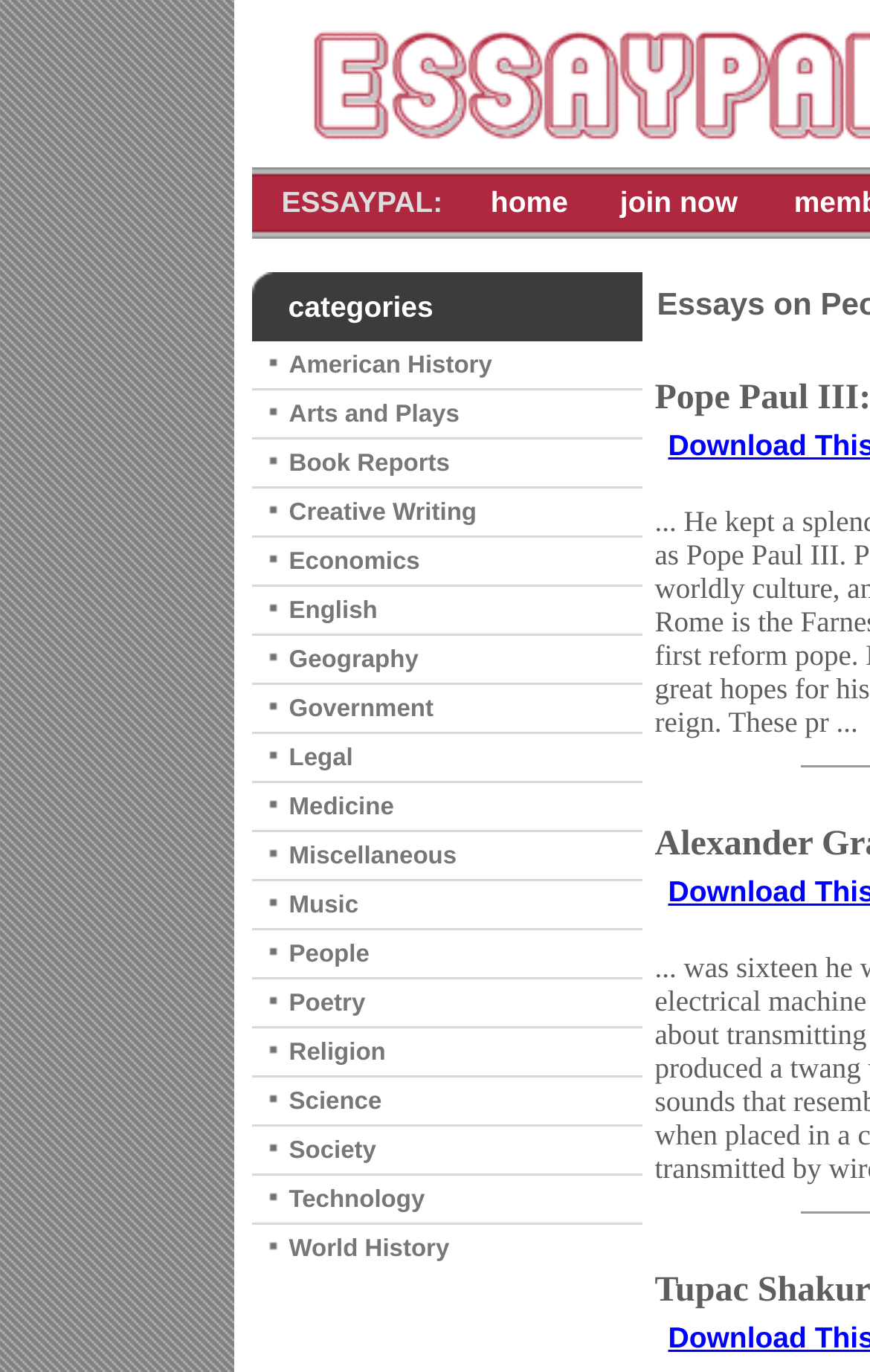Identify the bounding box coordinates of the region I need to click to complete this instruction: "browse the Science essays".

[0.332, 0.793, 0.439, 0.812]